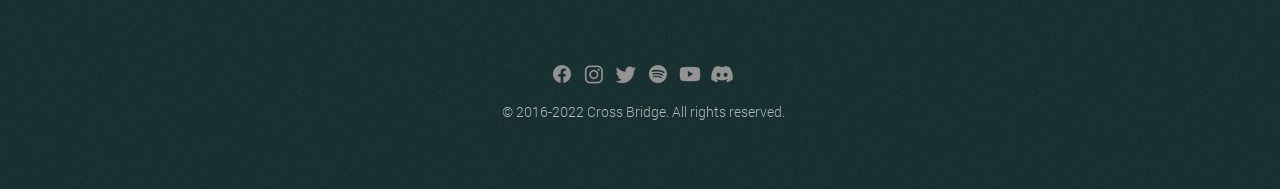Give a short answer using one word or phrase for the question:
How many social media links are there?

6